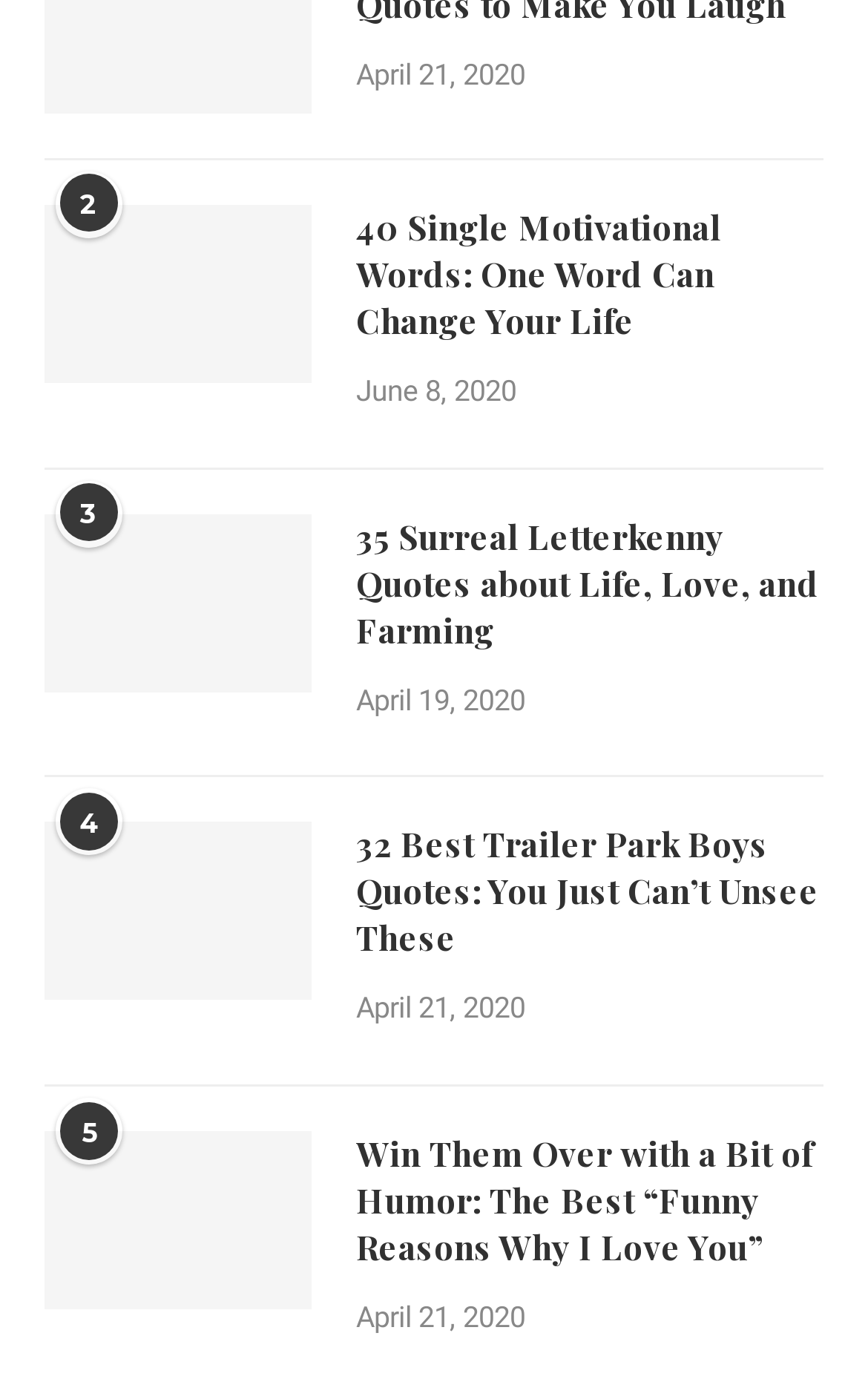Use a single word or phrase to answer the question: What is the title of the second article?

35 Surreal Letterkenny Quotes about Life, Love, and Farming